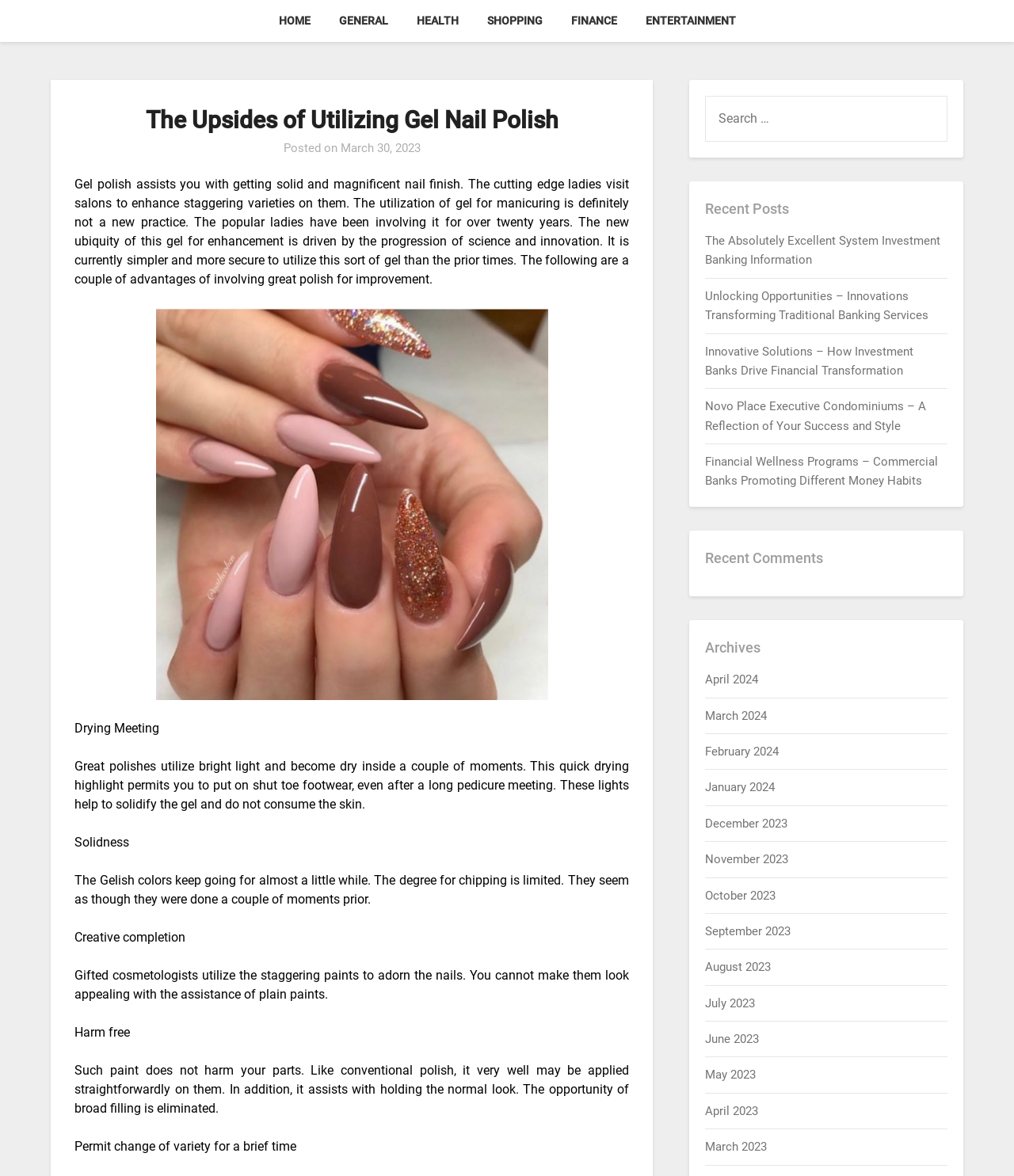What is the date of the current article?
Please answer the question with a detailed response using the information from the screenshot.

The date of the current article can be found by looking at the text 'Posted on March 30, 2023' which is located below the heading of the article, indicating the date when the article was published.